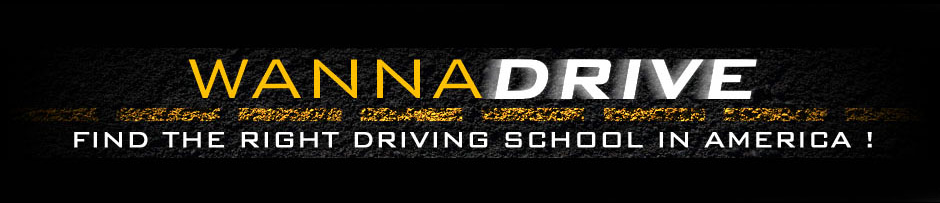Give a thorough caption of the image, focusing on all visible elements.

The image features the branding for "WannaDrive," a driving school resource designed to assist individuals in finding the right driving school across America. Prominently displayed in bold and modern typography, the name "WannaDrive" stands out in bright yellow against a textured, dark background that resembles asphalt, evoking a sense of the open road. Below the name, the slogan, "FIND THE RIGHT DRIVING SCHOOL IN AMERICA!" emphasizes the platform's mission, showcasing its focus on connecting prospective drivers with suitable driving education options. The overall design is sleek and visually appealing, aimed at capturing the attention of users seeking driving lessons or related educational resources.